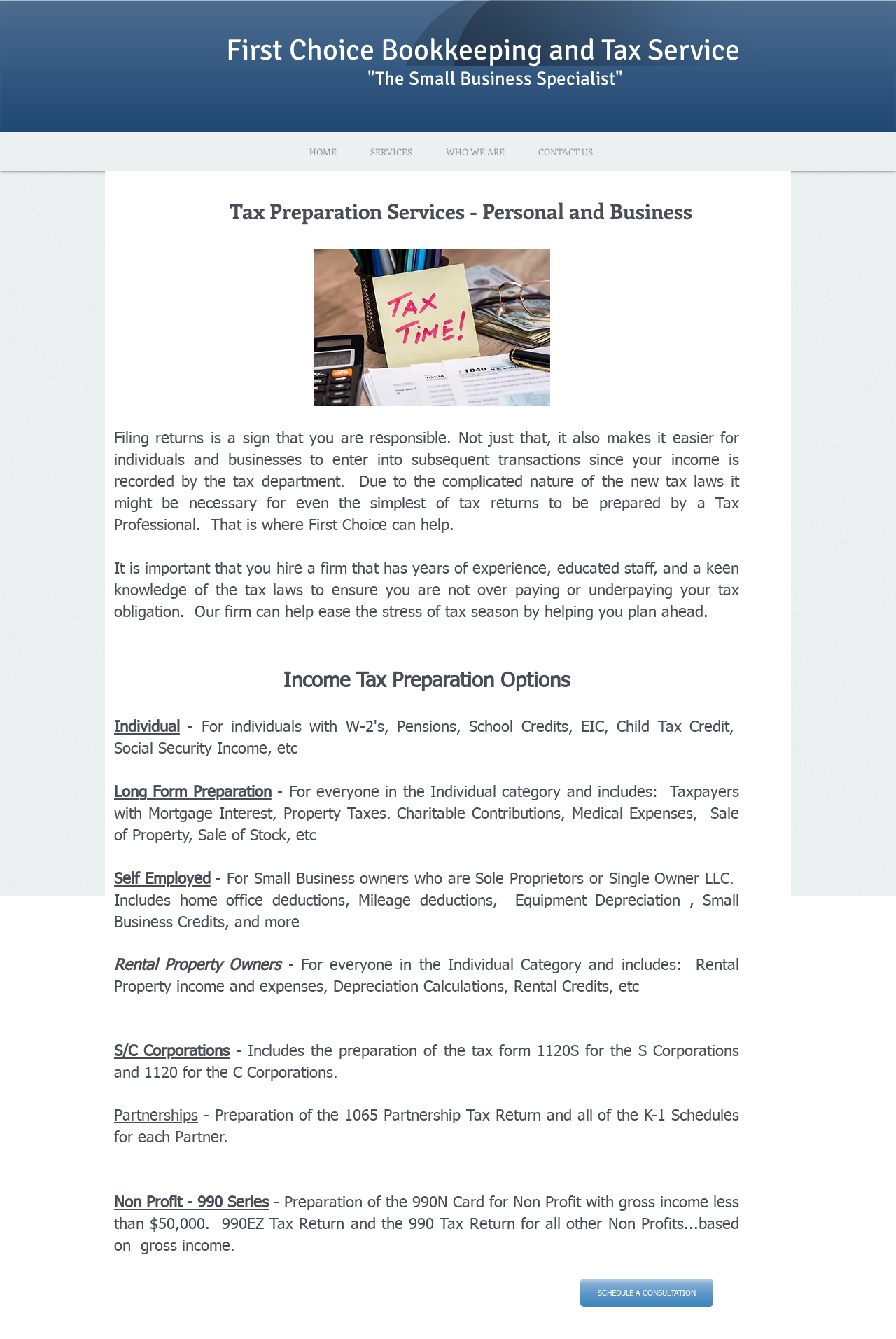What type of tax preparation is available for small business owners?
Please provide a comprehensive answer based on the details in the screenshot.

The webpage lists different types of tax preparation services, including Self Employed, which is specifically for small business owners who are Sole Proprietors or Single Owner LLC.